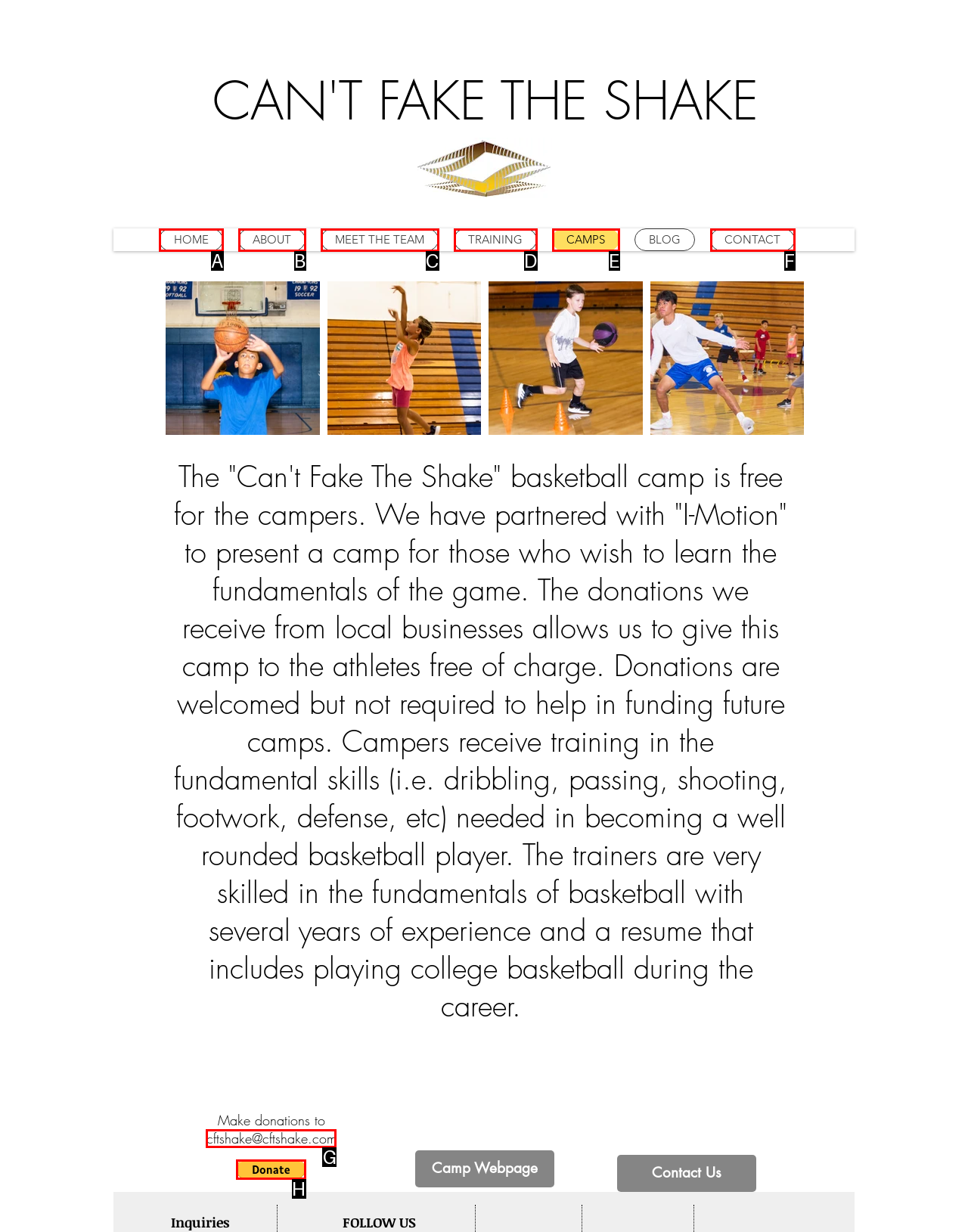Select the appropriate option that fits: MEET THE TEAM
Reply with the letter of the correct choice.

C